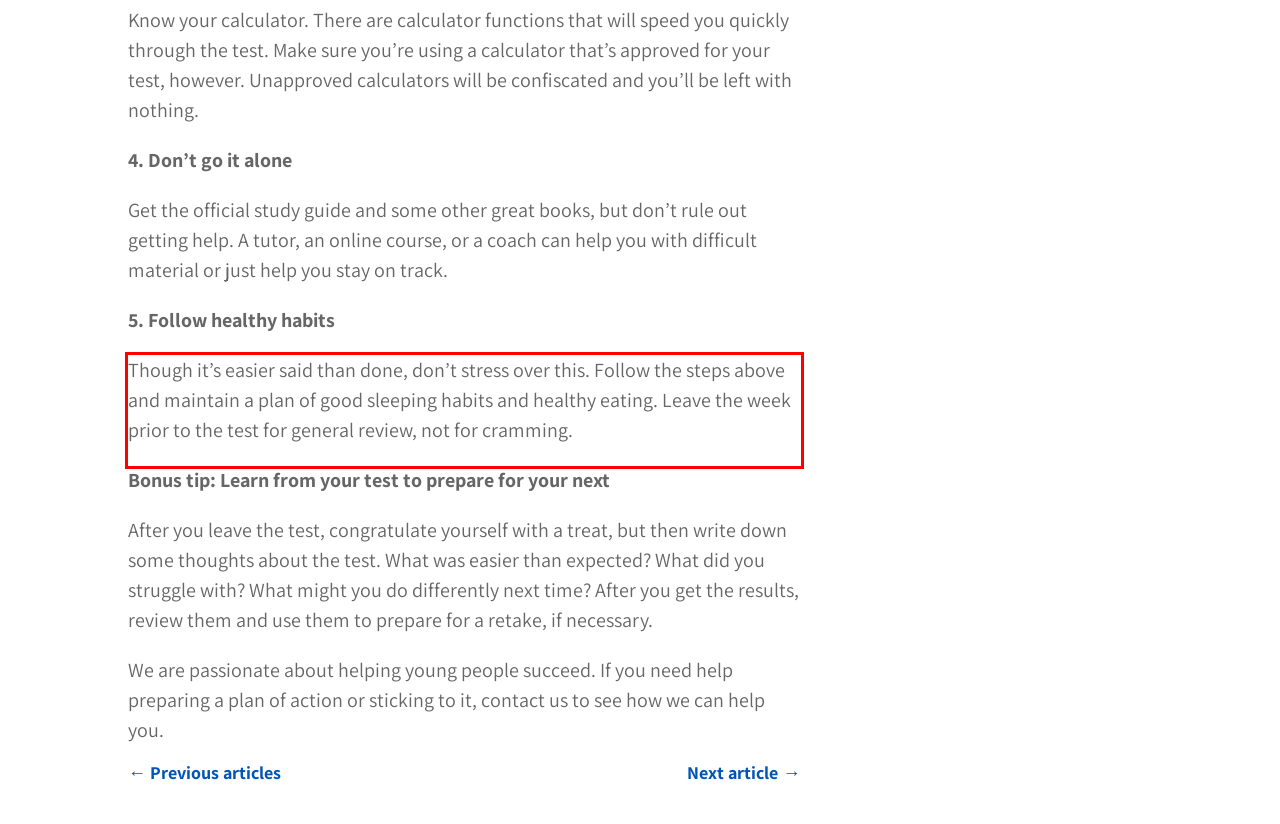Given a screenshot of a webpage with a red bounding box, please identify and retrieve the text inside the red rectangle.

Though it’s easier said than done, don’t stress over this. Follow the steps above and maintain a plan of good sleeping habits and healthy eating. Leave the week prior to the test for general review, not for cramming.